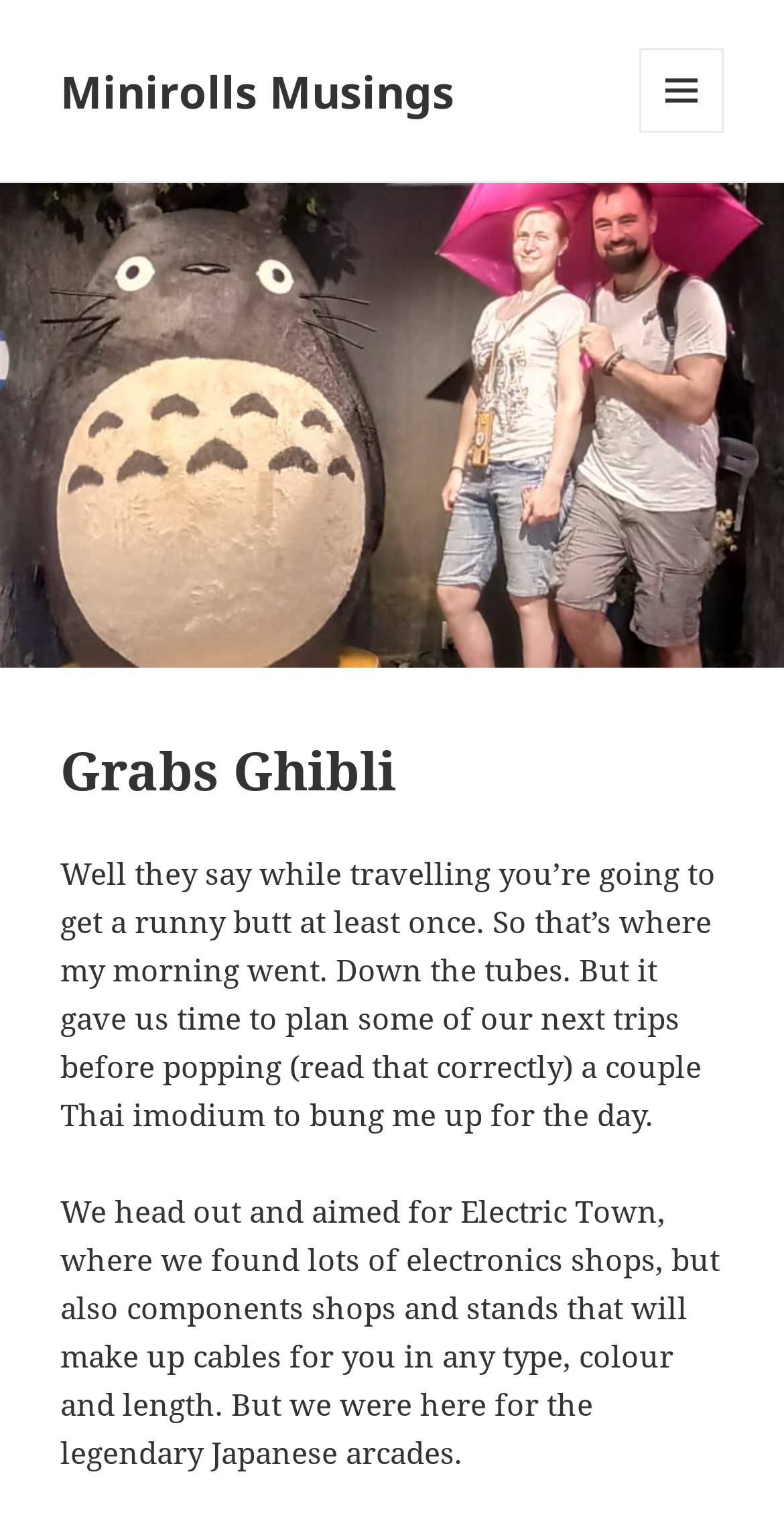Please determine the bounding box of the UI element that matches this description: Mobile. The coordinates should be given as (top-left x, top-left y, bottom-right x, bottom-right y), with all values between 0 and 1.

None